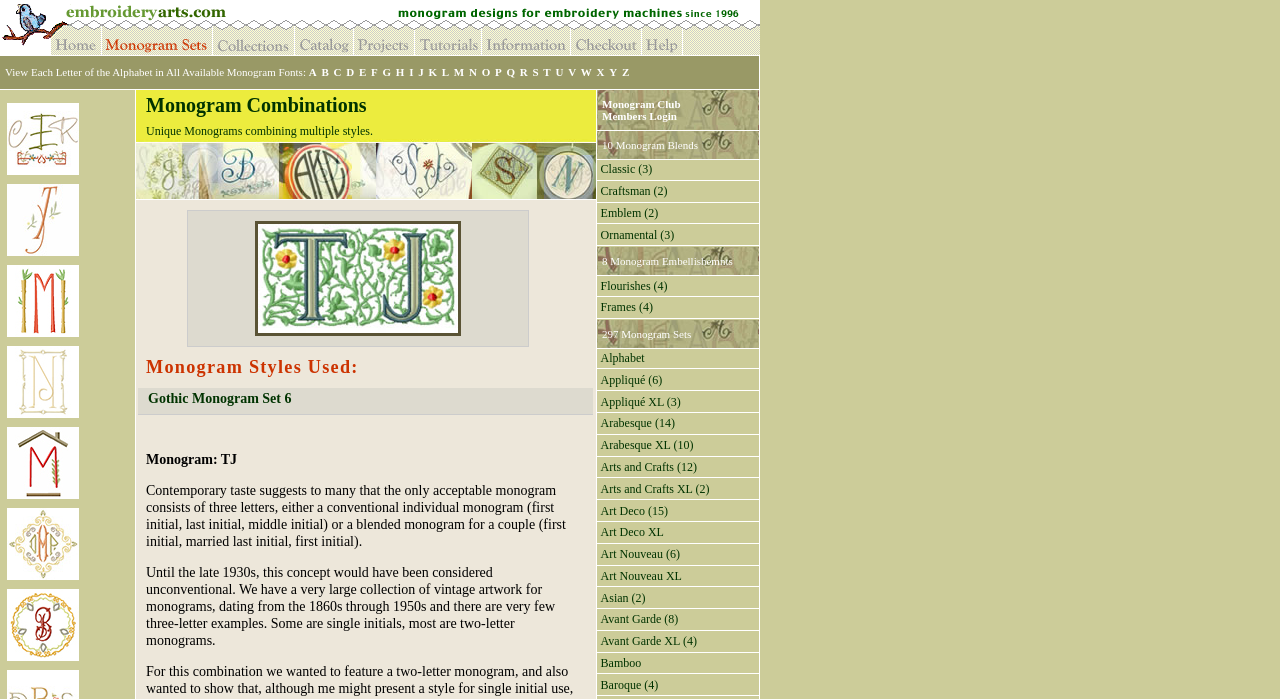Using the element description: "Alphabet", determine the bounding box coordinates for the specified UI element. The coordinates should be four float numbers between 0 and 1, [left, top, right, bottom].

[0.466, 0.499, 0.593, 0.527]